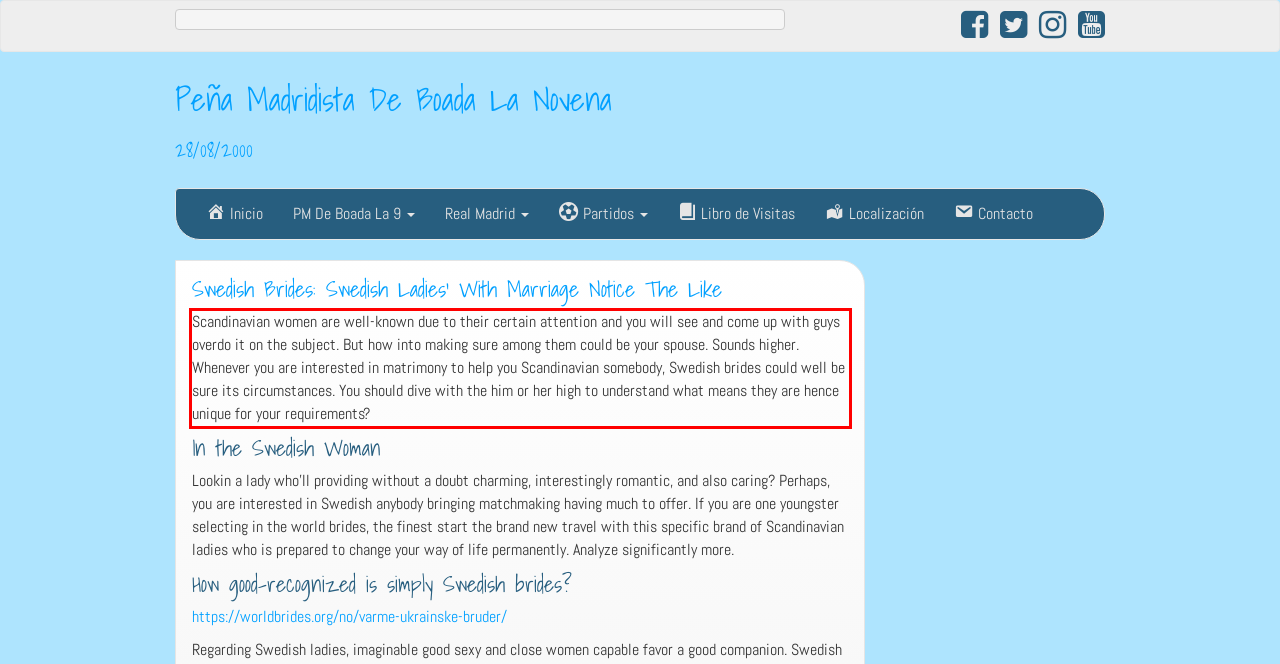Analyze the webpage screenshot and use OCR to recognize the text content in the red bounding box.

Scandinavian women are well-known due to their certain attention and you will see and come up with guys overdo it on the subject. But how into making sure among them could be your spouse. Sounds higher. Whenever you are interested in matrimony to help you Scandinavian somebody, Swedish brides could well be sure its circumstances. You should dive with the him or her high to understand what means they are hence unique for your requirements?